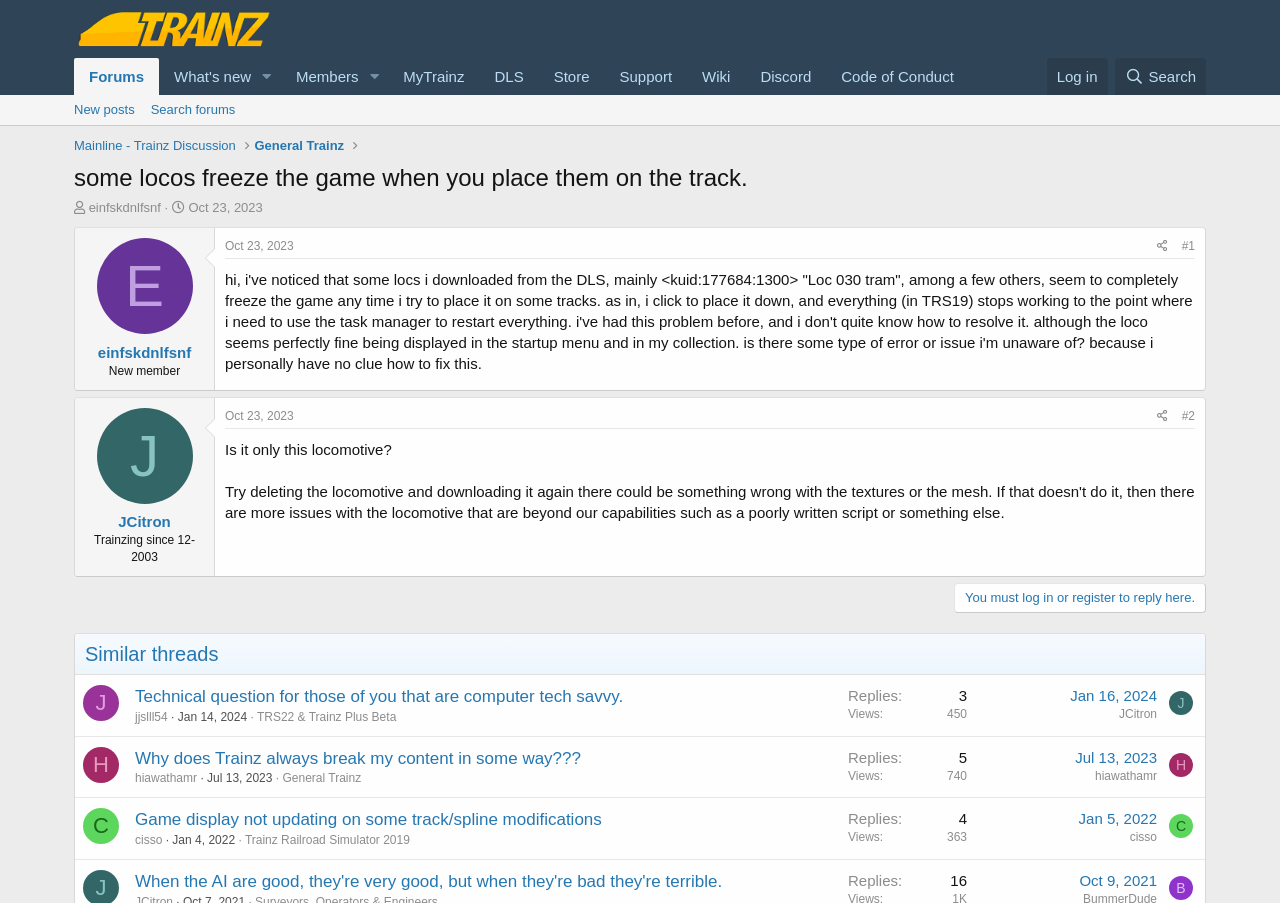Pinpoint the bounding box coordinates for the area that should be clicked to perform the following instruction: "Click on the 'Log in' link".

[0.818, 0.064, 0.865, 0.105]